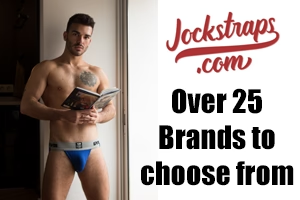Generate an elaborate description of what you see in the image.

The image features a male model posing in a stylish space, showcasing a blue jockstrap that emphasizes both comfort and fashion. He holds an open book in one hand, exuding a relaxed yet confident demeanor. The background includes a hint of an indoor setting, suggesting a casual lifestyle. 

Above the model, the logo "Jockstraps.com" is prominently displayed, paired with the bold message "Over 25 Brands to choose from," highlighting the variety of options available for customers. The overall composition combines a sense of modern masculinity with a playful touch, appealing to those looking for stylish undergarments.